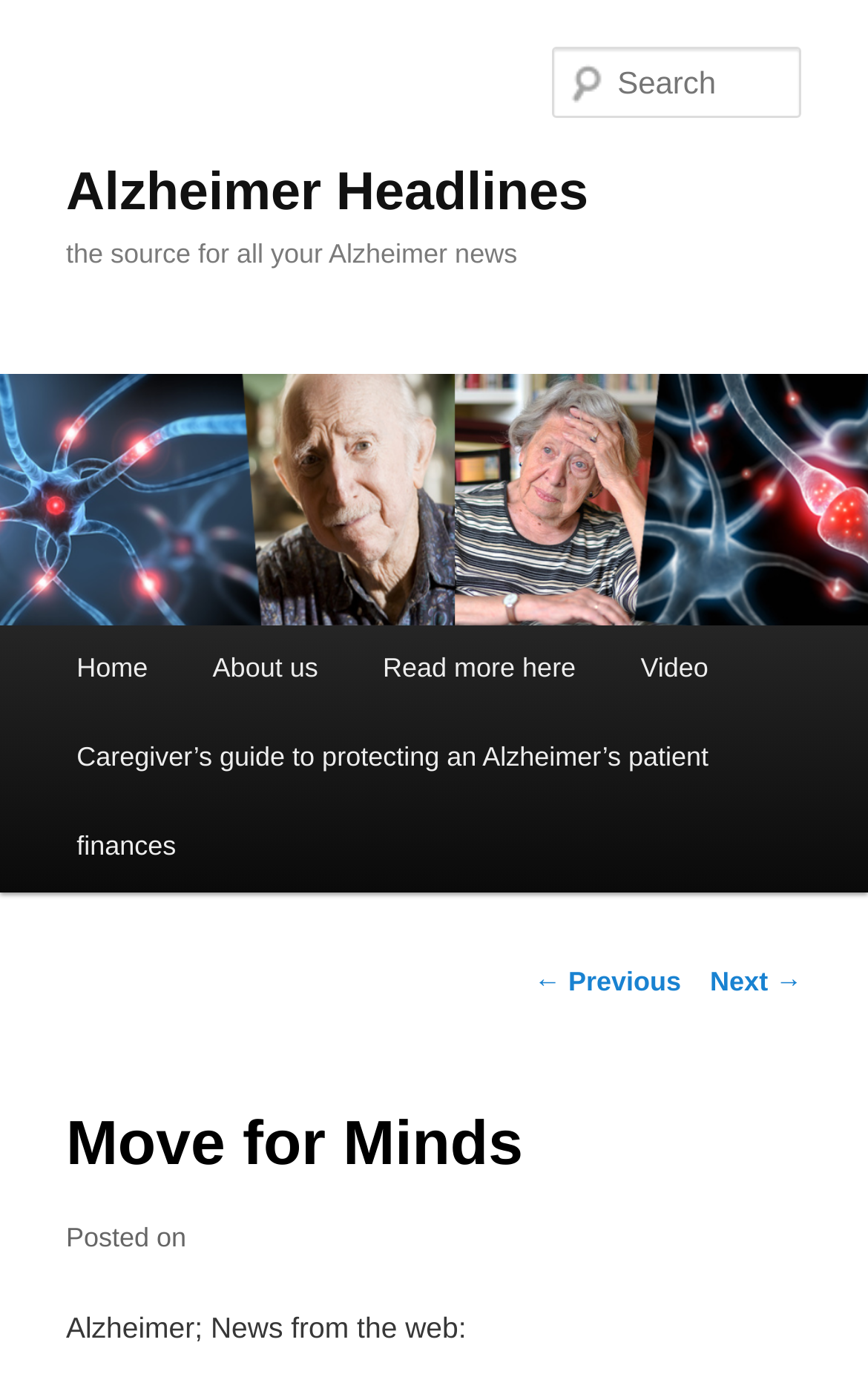Give an in-depth explanation of the webpage layout and content.

The webpage is about Alzheimer's Disease, offering daily headlines and news. At the top, there is a heading "Alzheimer Headlines" with a link to the same title, followed by a subtitle "the source for all your Alzheimer news". Below this, there is a large image with the same title "Alzheimer Headlines". 

On the top right, there is a search box labeled "Search". 

The main menu is located below the image, with links to "Home", "About us", "Read more here", "Video", and a specific article "Caregiver’s guide to protecting an Alzheimer’s patient finances". 

Below the main menu, there is a section with post navigation links "← Previous" and "Next →". 

At the bottom of the page, there is a header section with the title "Move for Minds" and a static text "Posted on". 

Finally, there is a section with the title "Alzheimer; News from the web:", which likely contains news articles or summaries about Alzheimer's Disease.